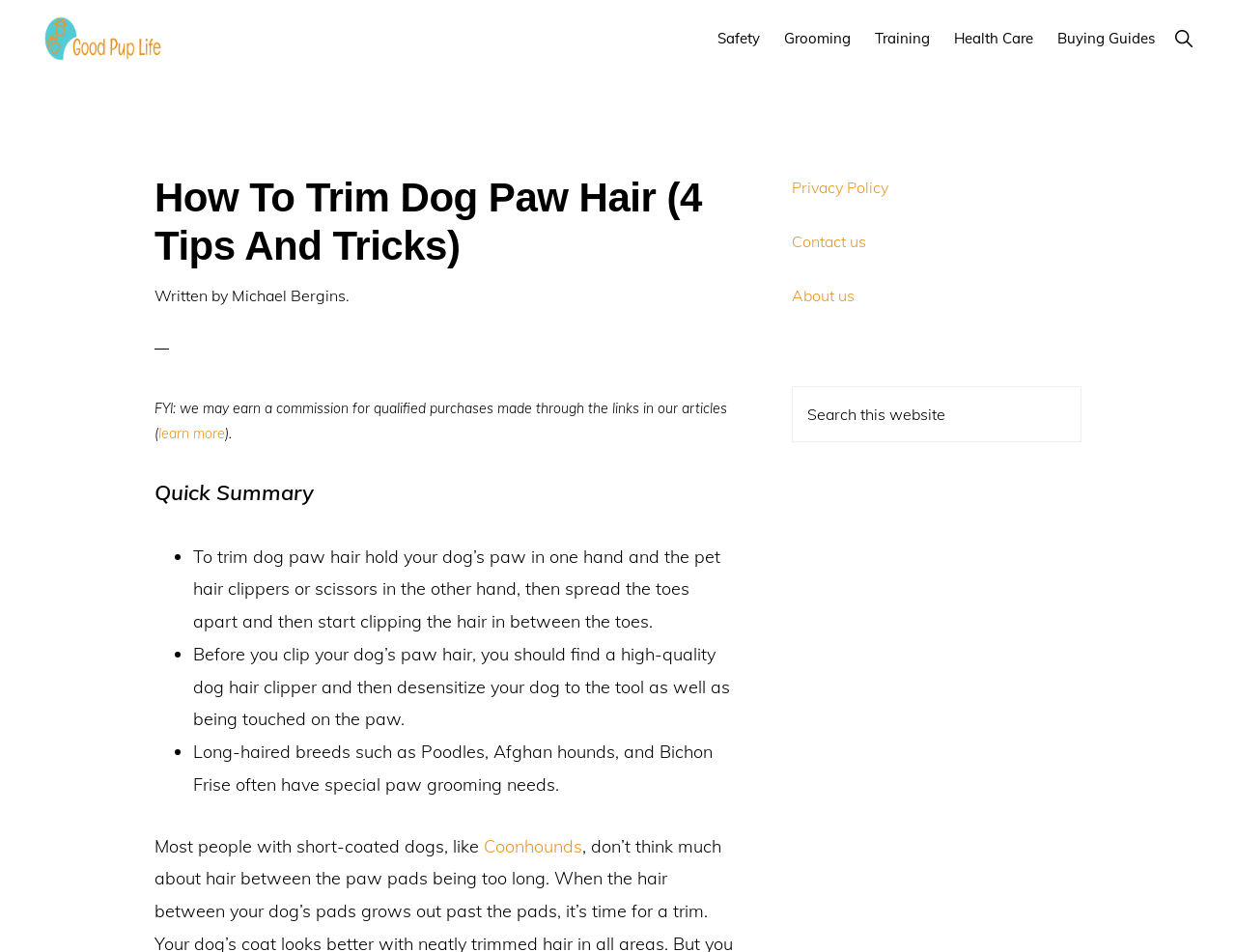Identify the bounding box for the element characterized by the following description: "Safety".

[0.573, 0.012, 0.623, 0.068]